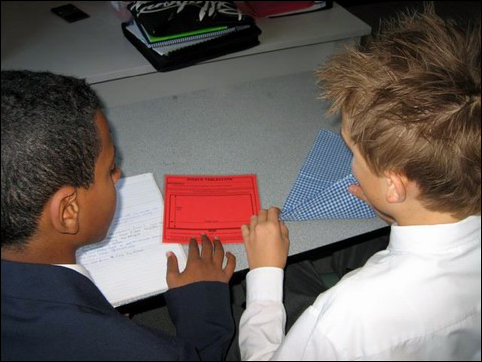What is the boy on the right holding?
Answer the question based on the image using a single word or a brief phrase.

Blue checkered paper and red sheet